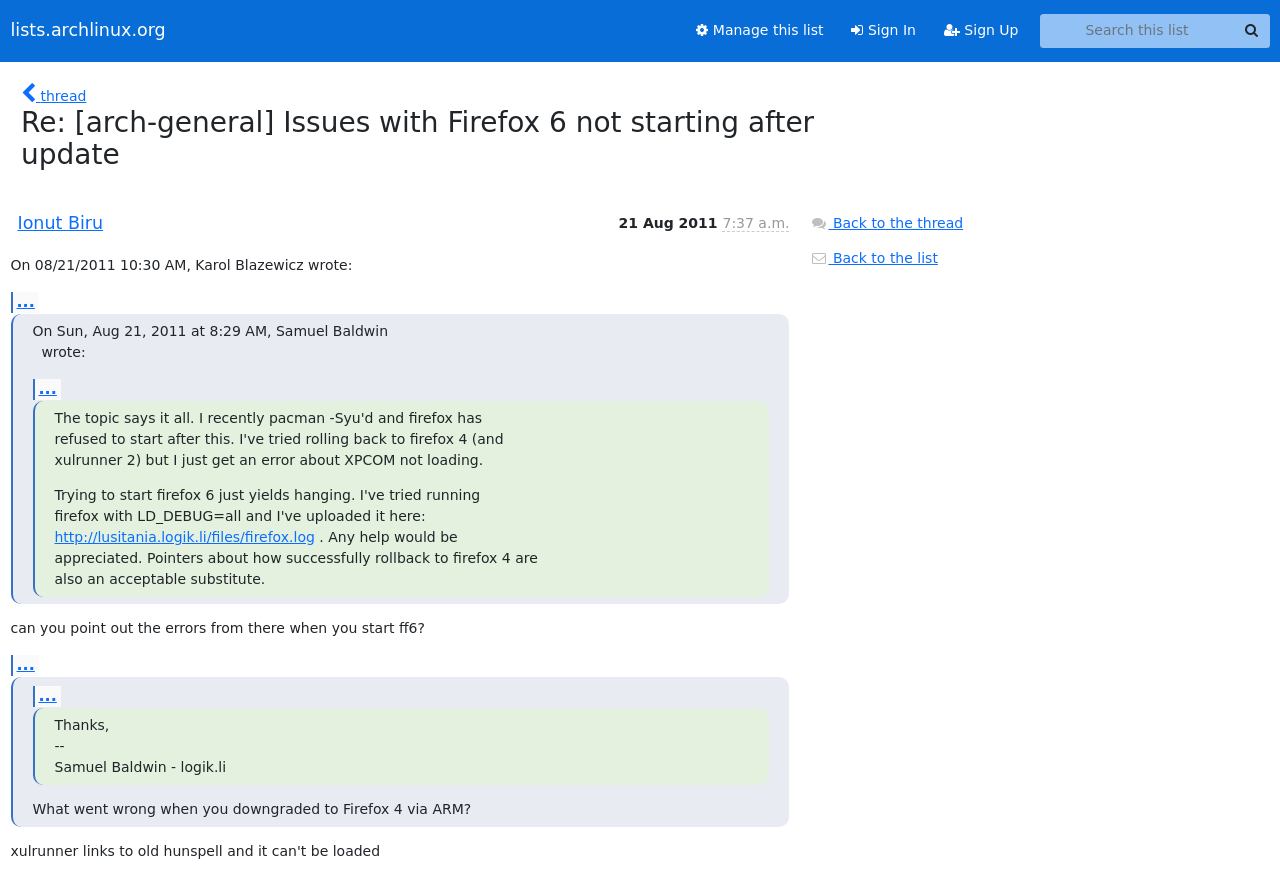Identify the bounding box coordinates for the UI element described by the following text: "Manage this list". Provide the coordinates as four float numbers between 0 and 1, in the format [left, top, right, bottom].

[0.533, 0.015, 0.654, 0.055]